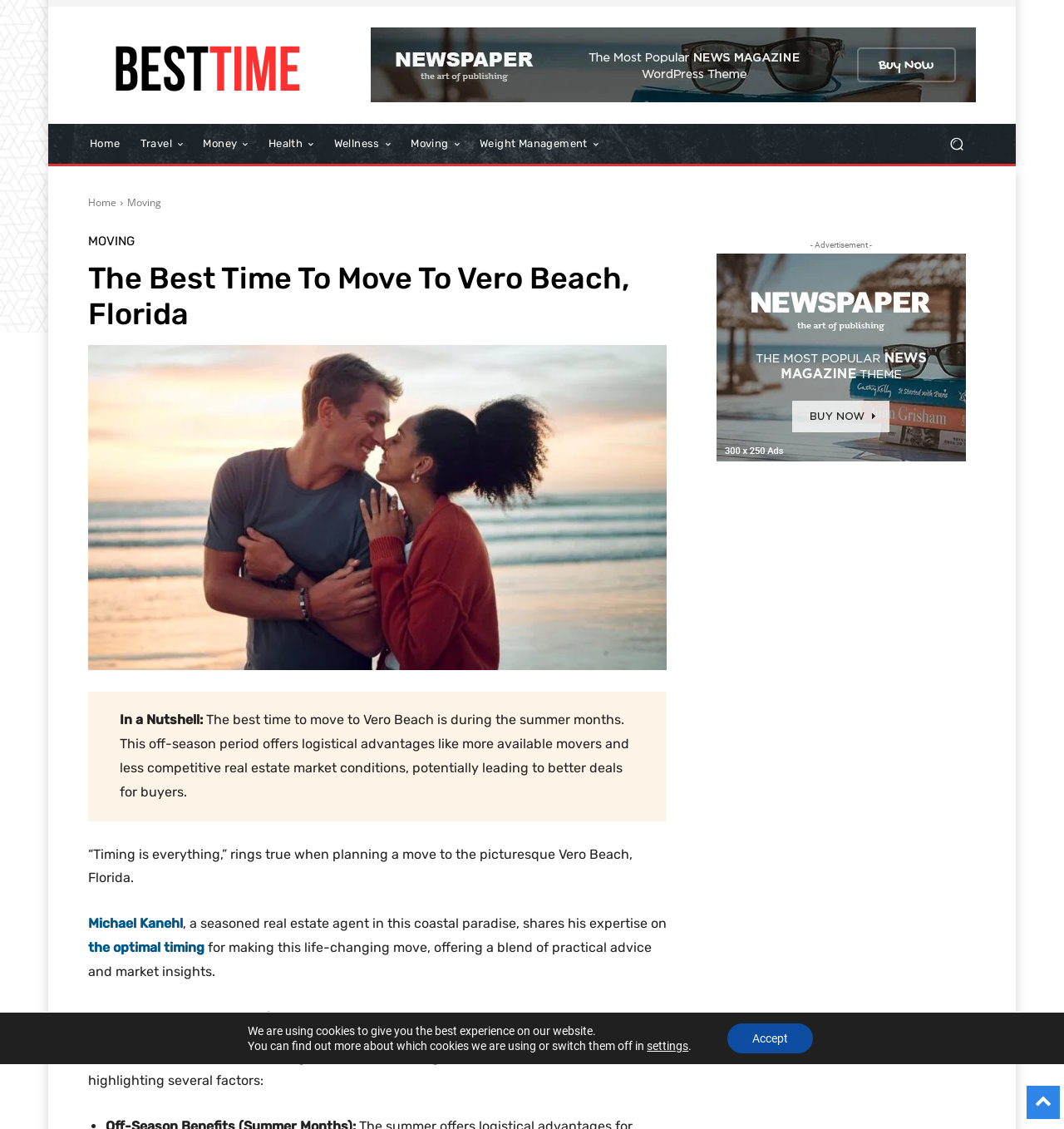Pinpoint the bounding box coordinates of the element that must be clicked to accomplish the following instruction: "Browse the 'T' category". The coordinates should be in the format of four float numbers between 0 and 1, i.e., [left, top, right, bottom].

None